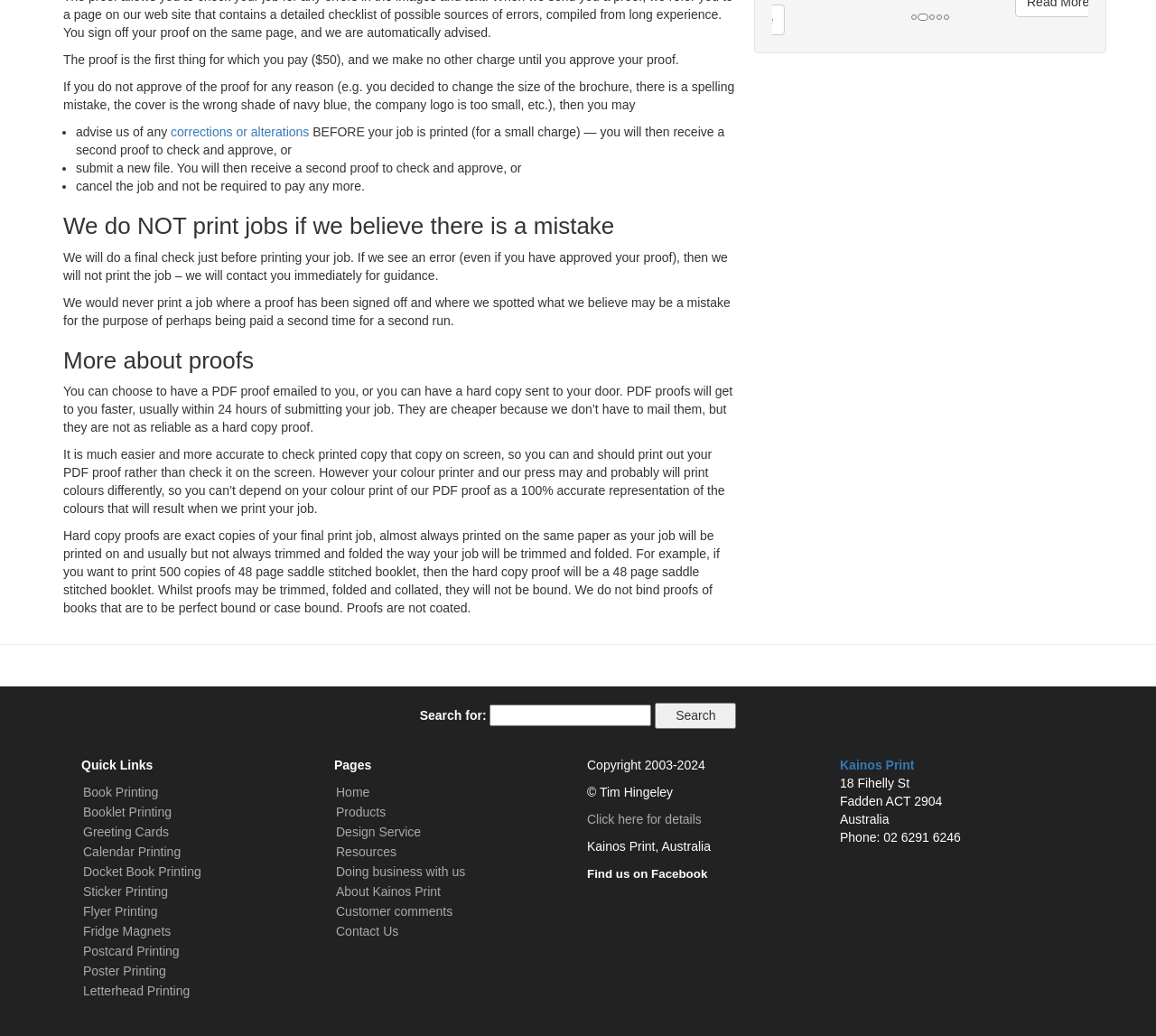Provide the bounding box coordinates for the UI element that is described as: "About Kainos Print".

[0.291, 0.854, 0.381, 0.868]